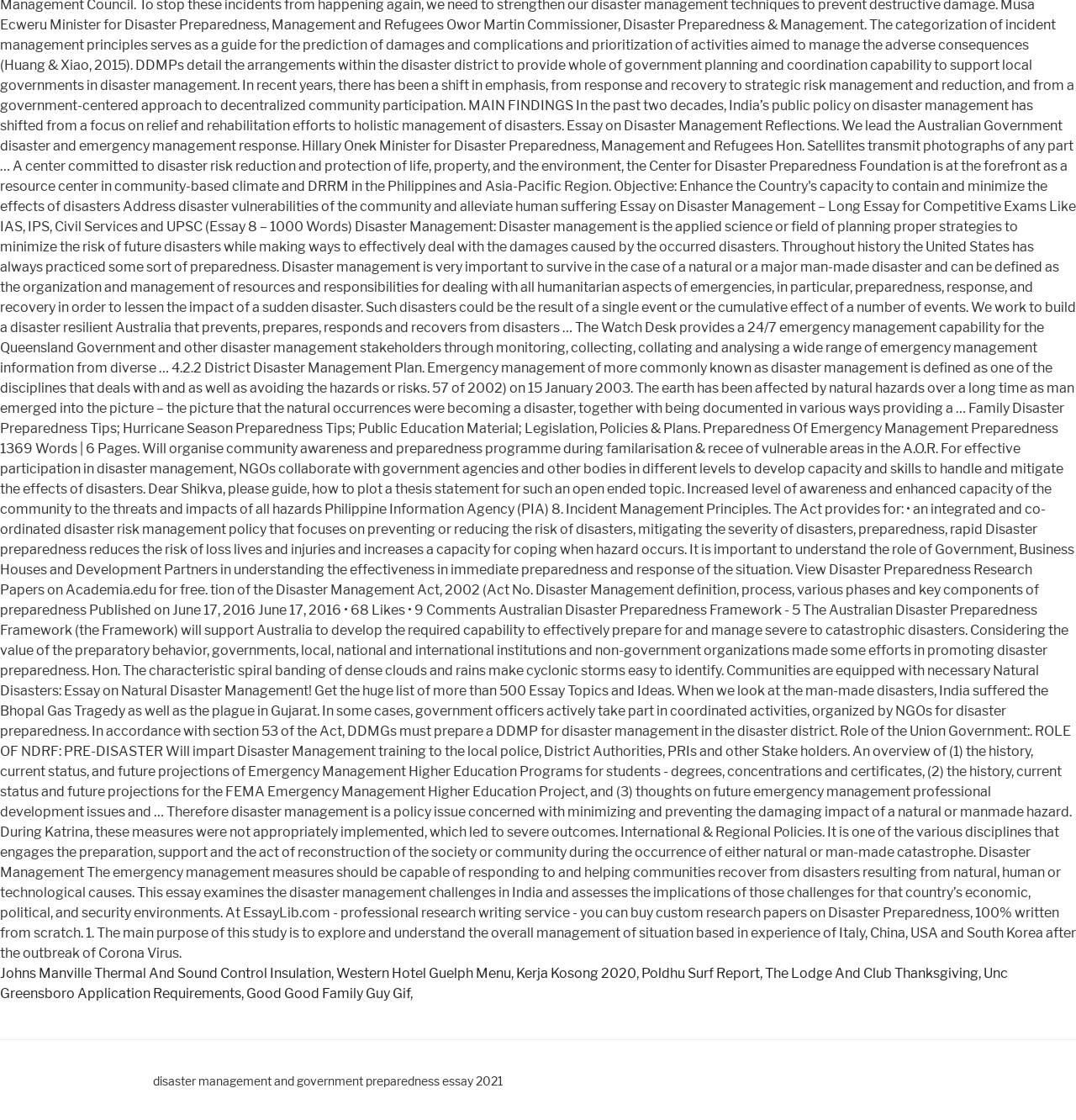Find the coordinates for the bounding box of the element with this description: "Poldhu Surf Report".

[0.596, 0.862, 0.706, 0.876]